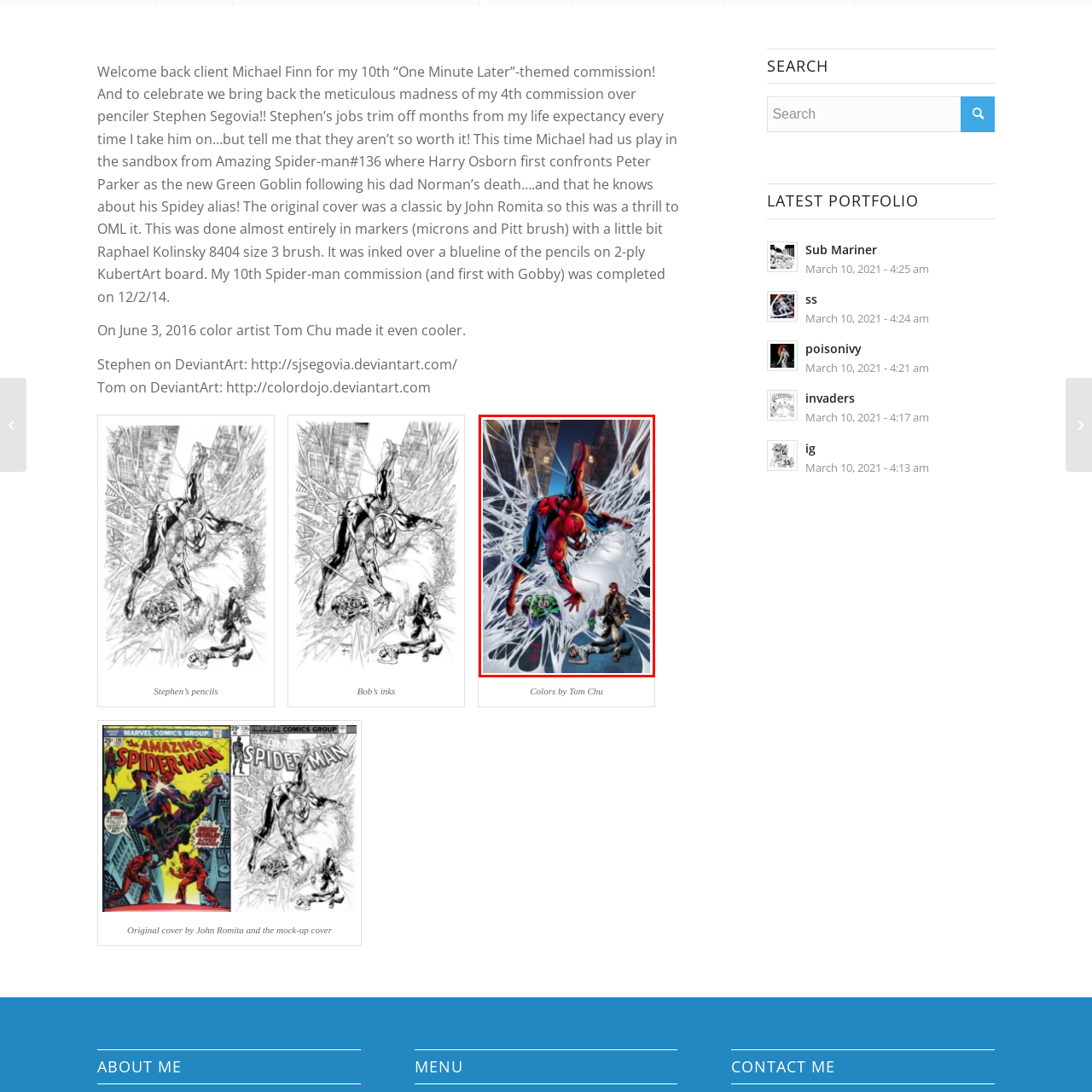Look at the area highlighted in the red box, What is the style of the artwork? Please provide an answer in a single word or phrase.

Iconic superhero comics